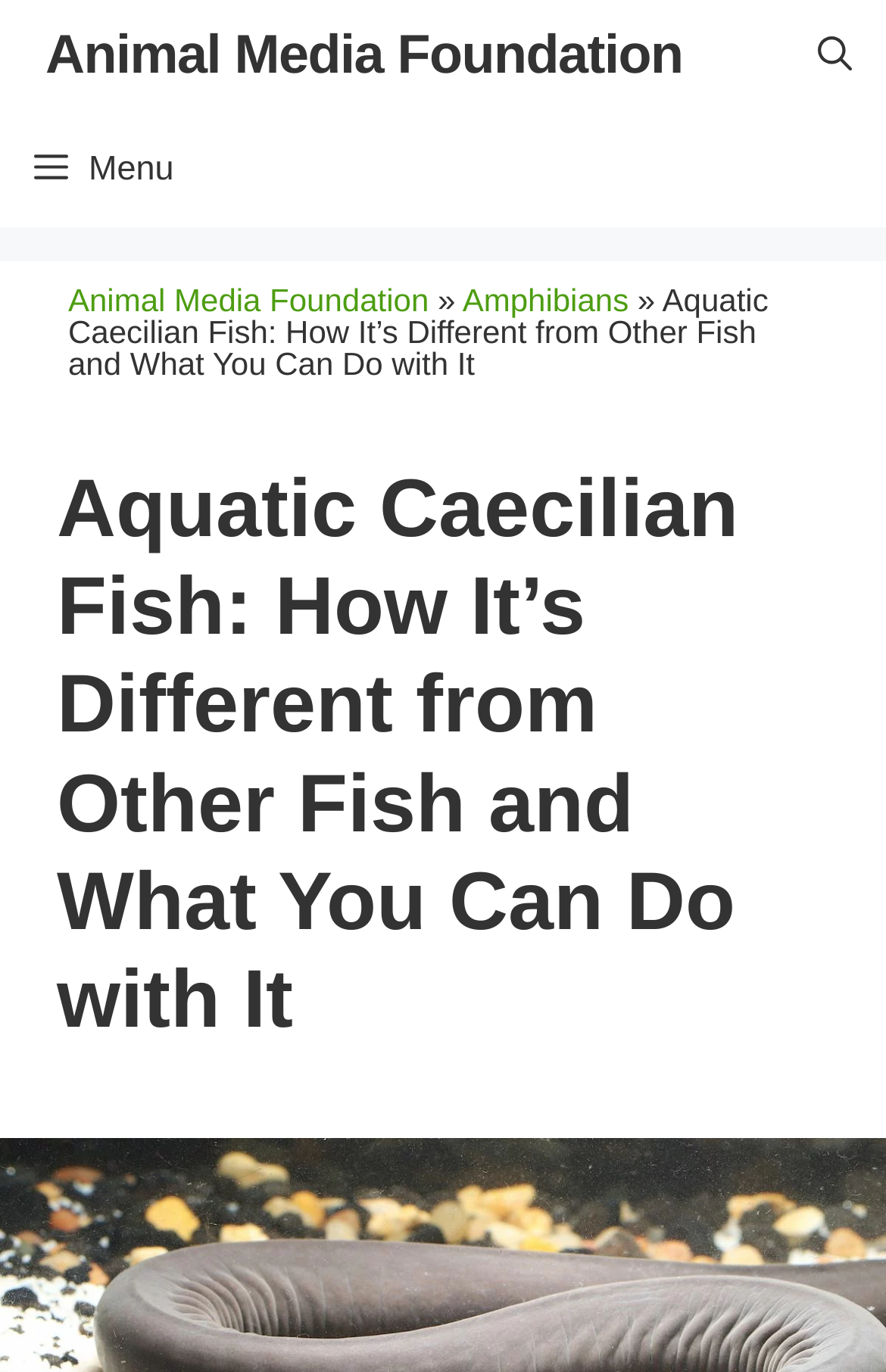What type of content is featured on this webpage?
Please craft a detailed and exhaustive response to the question.

The webpage's title and header indicate that the content is about aquatic caecilian fish, specifically how it differs from other fish and what can be done with it. This suggests that the webpage provides informative content about this topic.